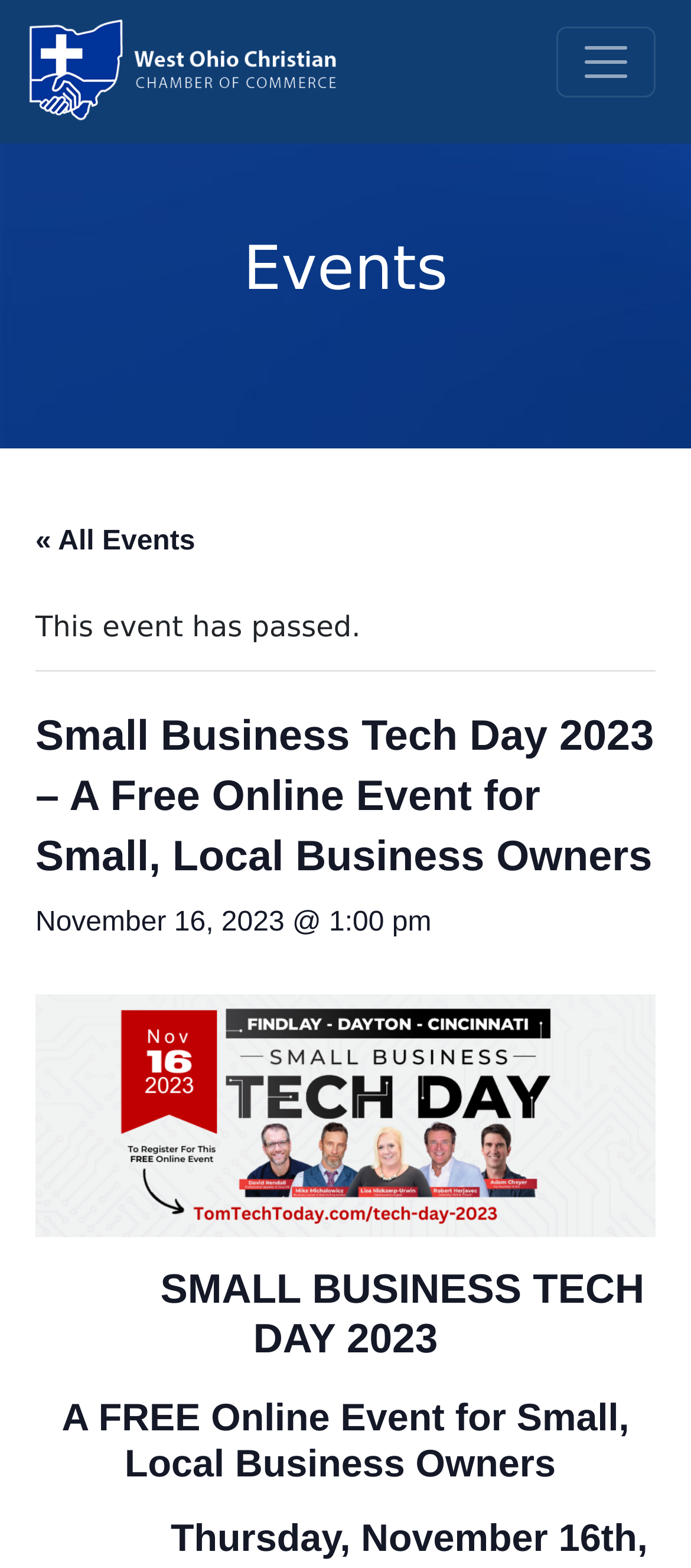Is the event still open for registration?
Please answer the question as detailed as possible.

I found the answer by looking at the static text on the webpage, which says 'This event has passed.' This implies that the event is no longer open for registration.